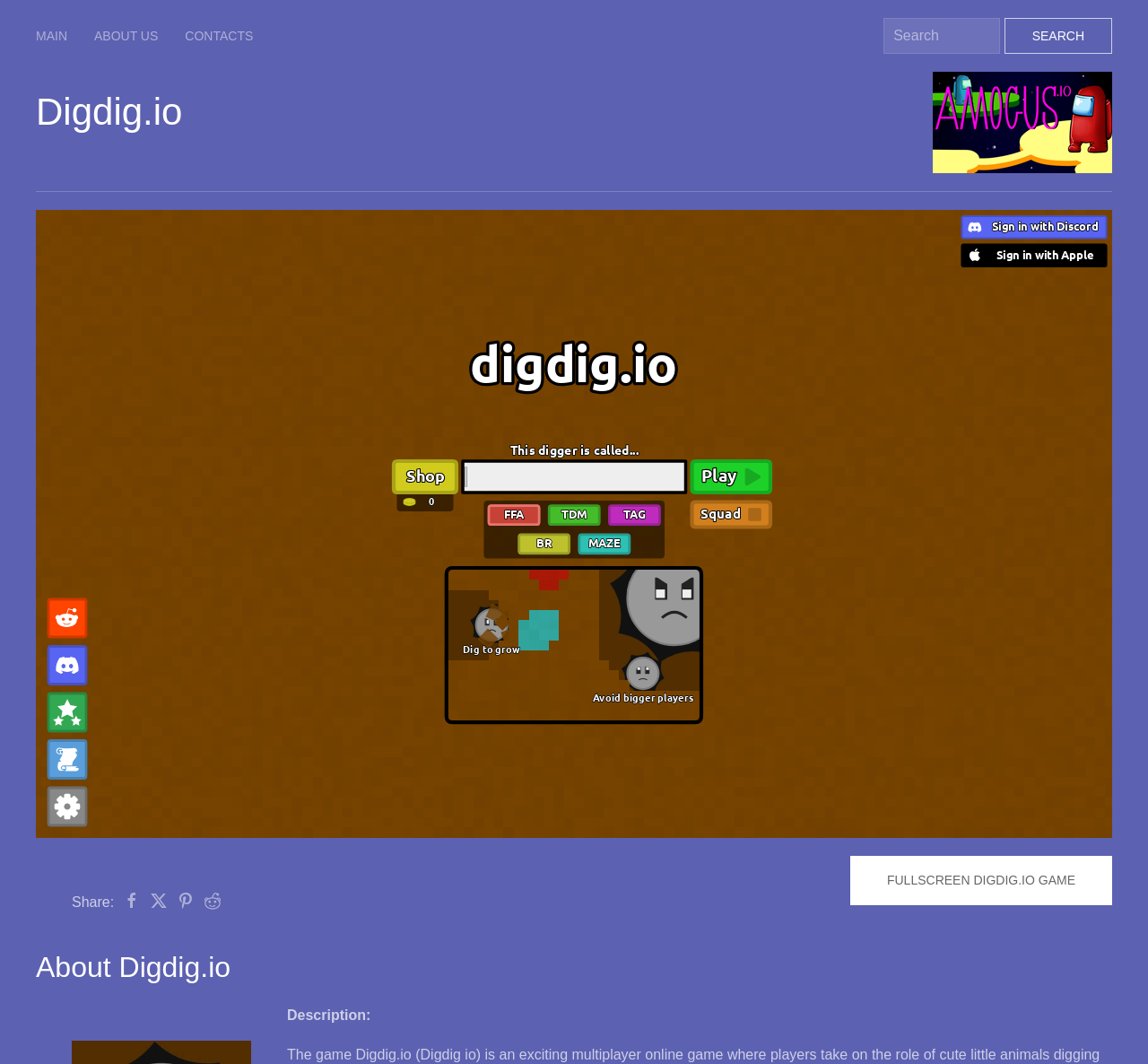Determine the bounding box coordinates of the element's region needed to click to follow the instruction: "Click the MAIN link". Provide these coordinates as four float numbers between 0 and 1, formatted as [left, top, right, bottom].

[0.031, 0.0, 0.059, 0.067]